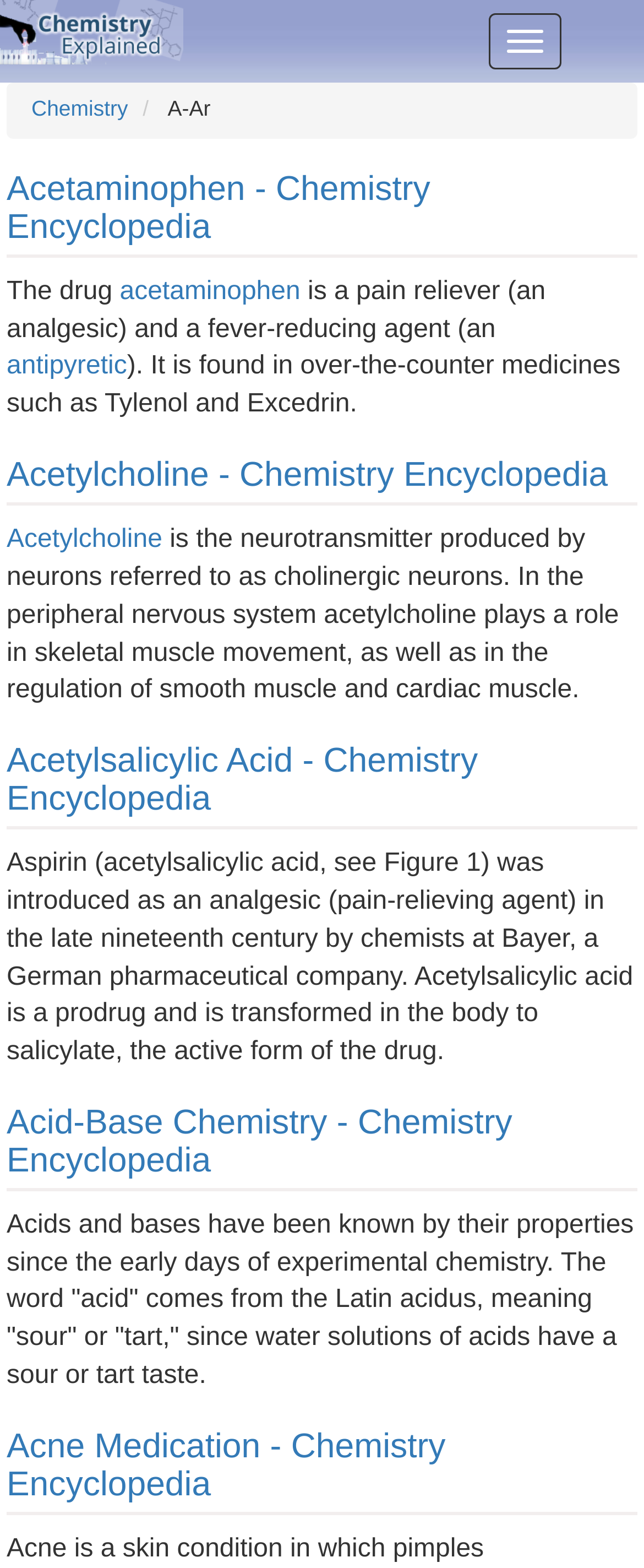Specify the bounding box coordinates of the element's region that should be clicked to achieve the following instruction: "Read about 'Acetaminophen - Chemistry Encyclopedia'". The bounding box coordinates consist of four float numbers between 0 and 1, in the format [left, top, right, bottom].

[0.01, 0.109, 0.668, 0.157]